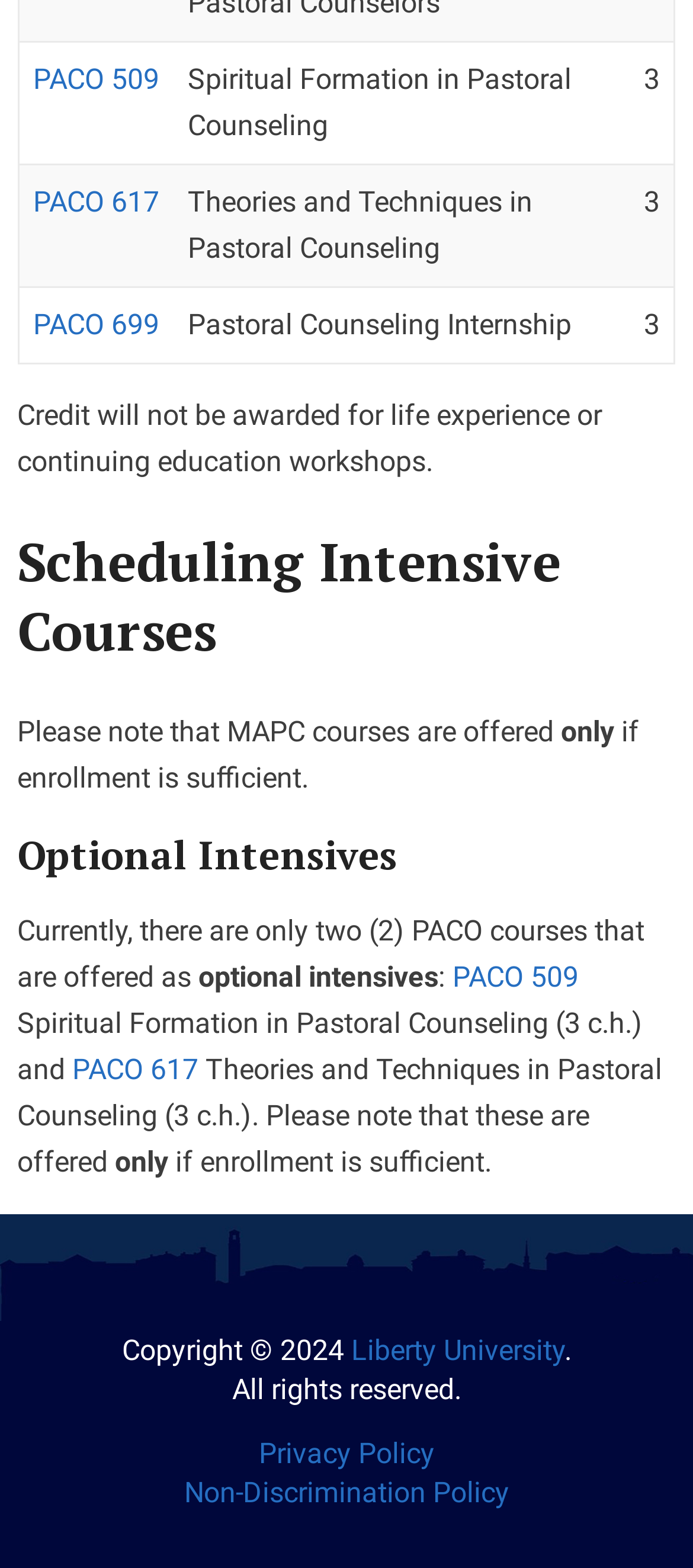Please identify the coordinates of the bounding box that should be clicked to fulfill this instruction: "read the Copyright information".

[0.176, 0.85, 0.404, 0.872]